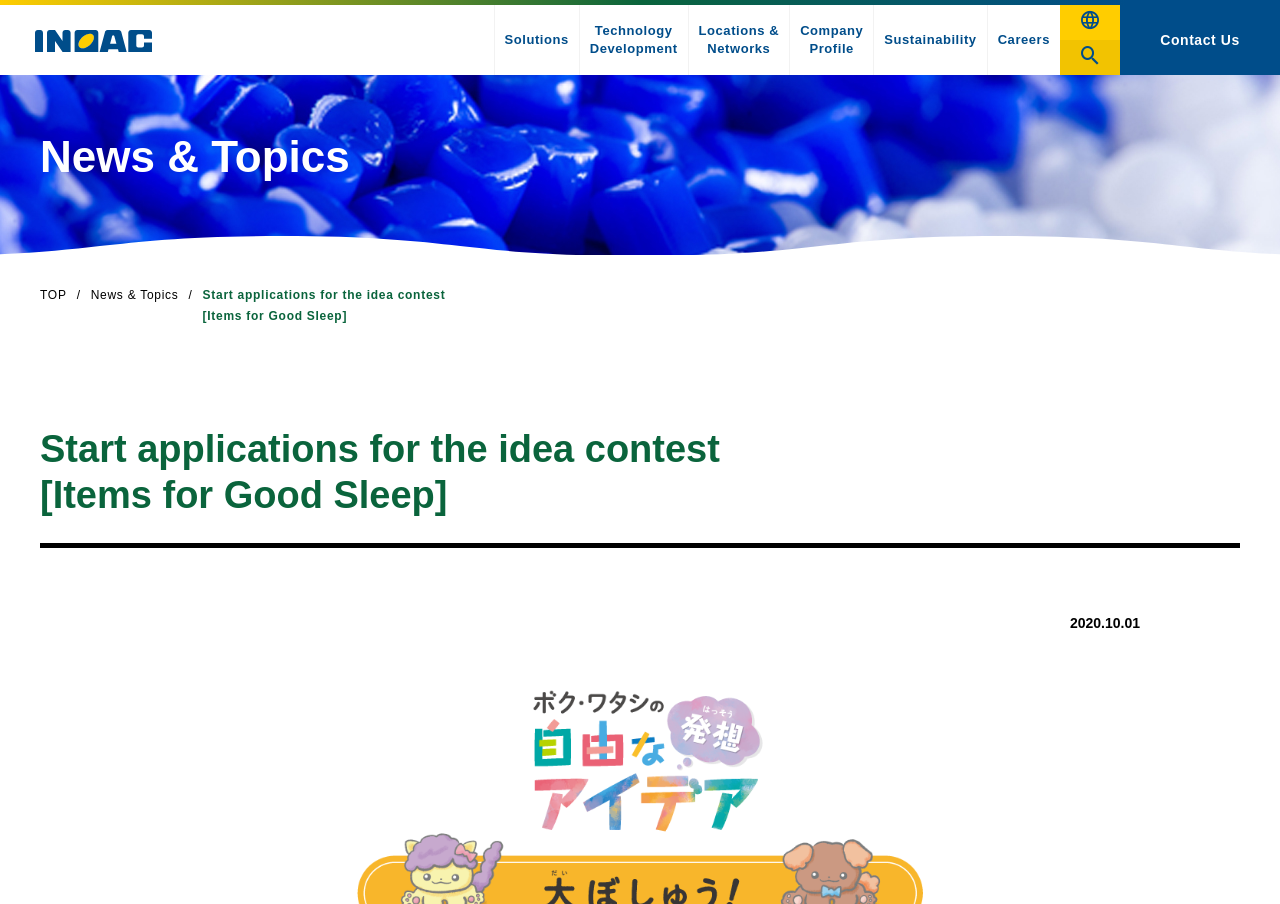Please find the bounding box coordinates of the clickable region needed to complete the following instruction: "Click the 'TOP' link". The bounding box coordinates must consist of four float numbers between 0 and 1, i.e., [left, top, right, bottom].

[0.031, 0.319, 0.052, 0.334]